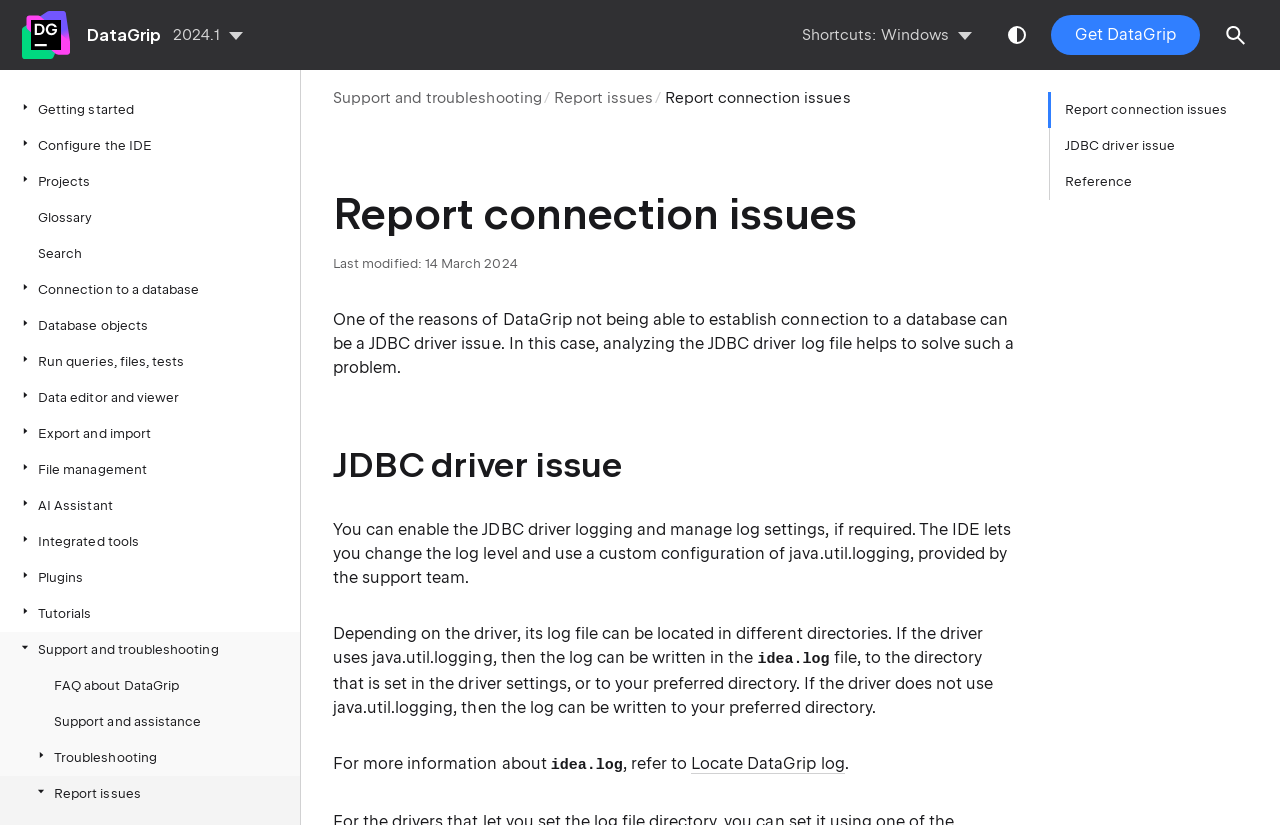Please identify the bounding box coordinates of the element that needs to be clicked to execute the following command: "Report connection issues". Provide the bounding box using four float numbers between 0 and 1, formatted as [left, top, right, bottom].

[0.52, 0.108, 0.664, 0.13]